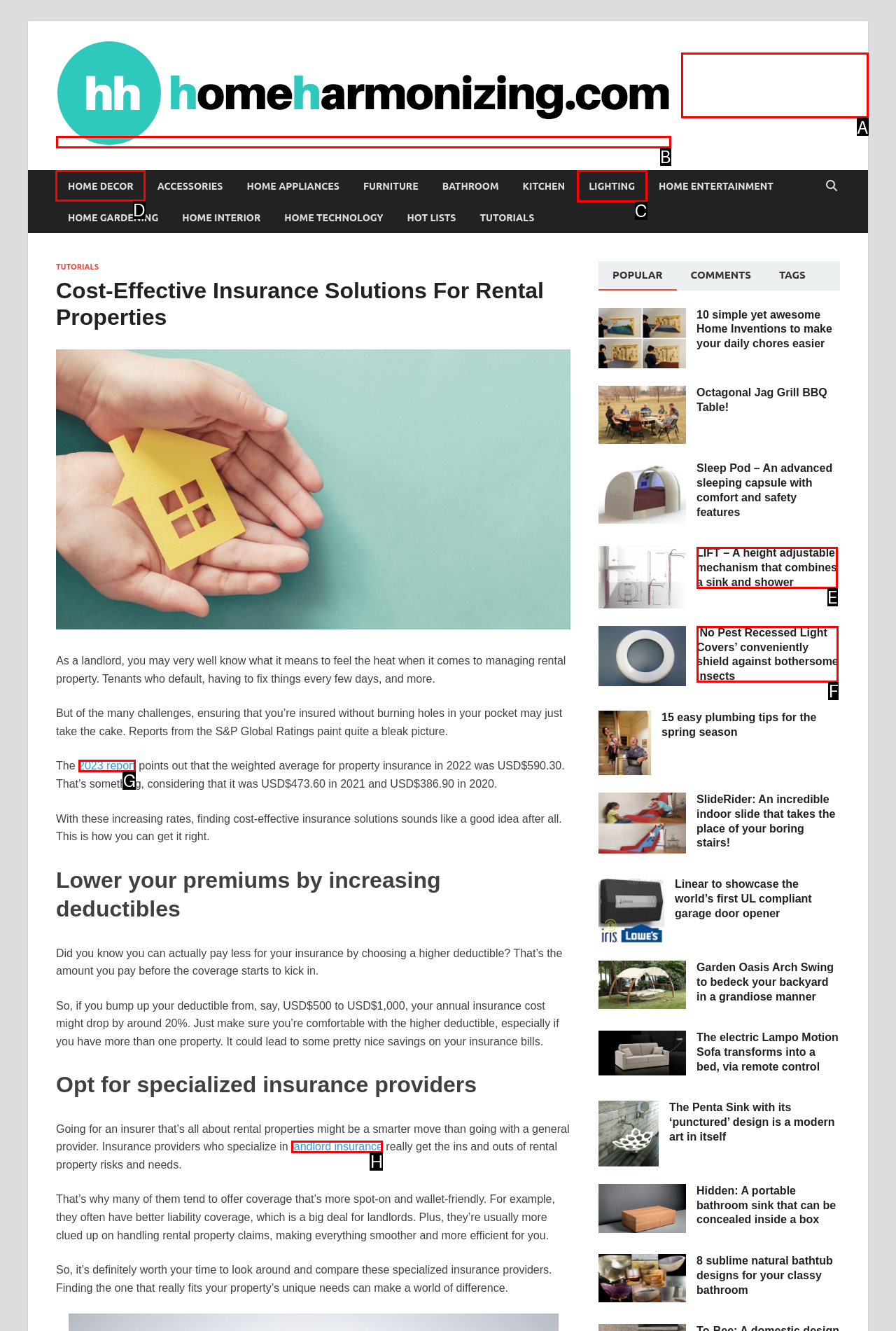Tell me which letter corresponds to the UI element that should be clicked to fulfill this instruction: Click on the 'INDIA' link
Answer using the letter of the chosen option directly.

None